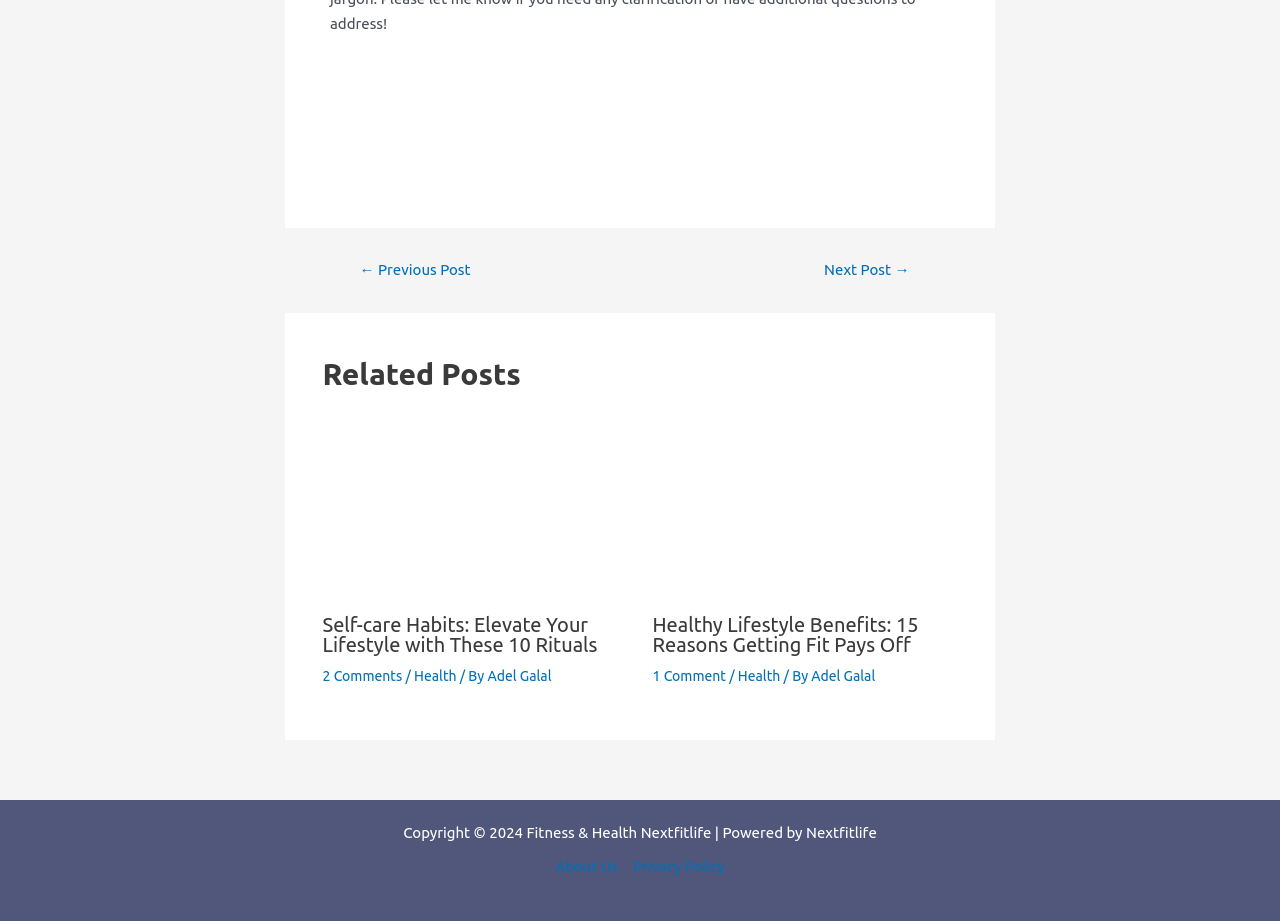Answer the question with a single word or phrase: 
What is the purpose of this webpage?

Displaying related posts